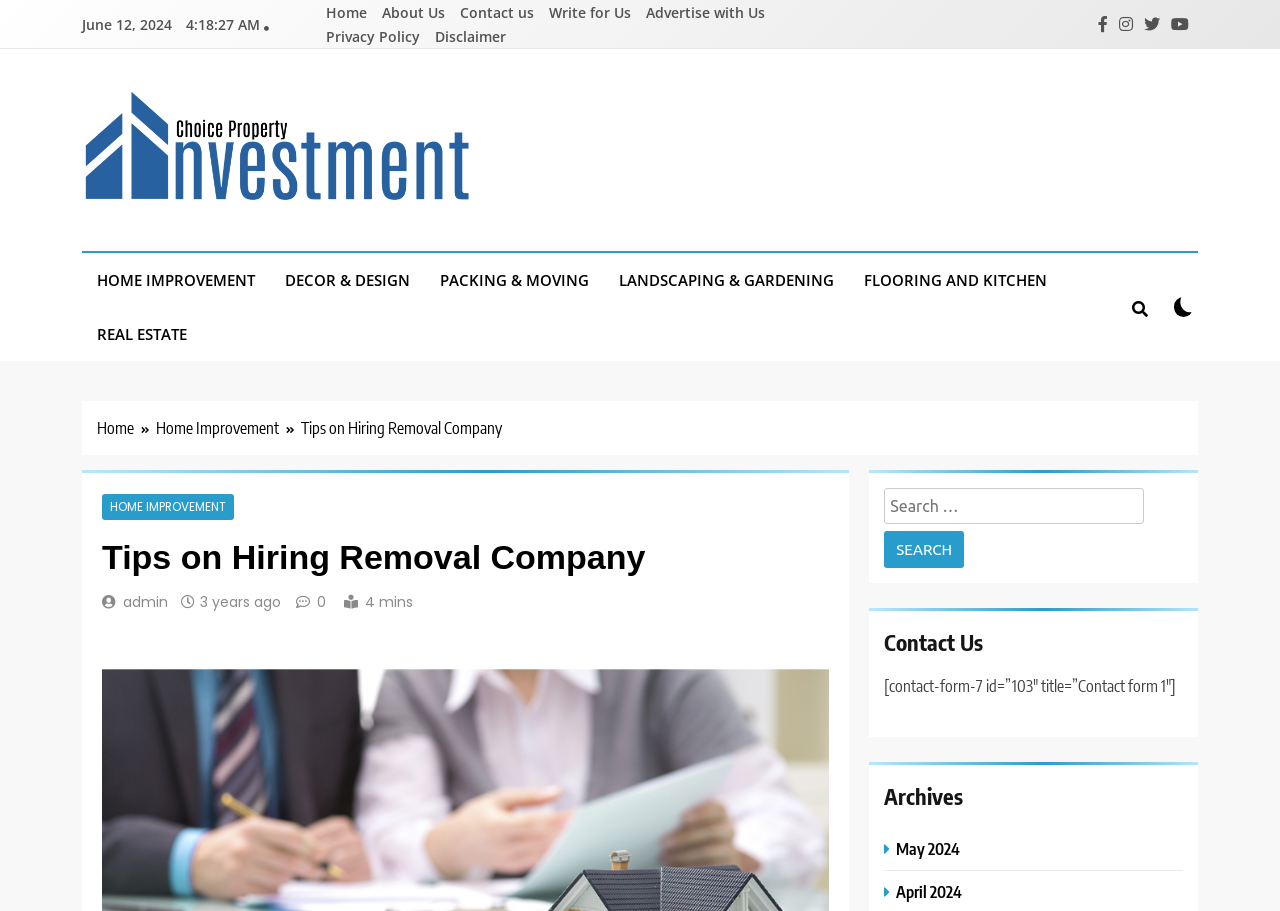Predict the bounding box for the UI component with the following description: "parent_node: Search for: value="Search"".

[0.691, 0.583, 0.753, 0.623]